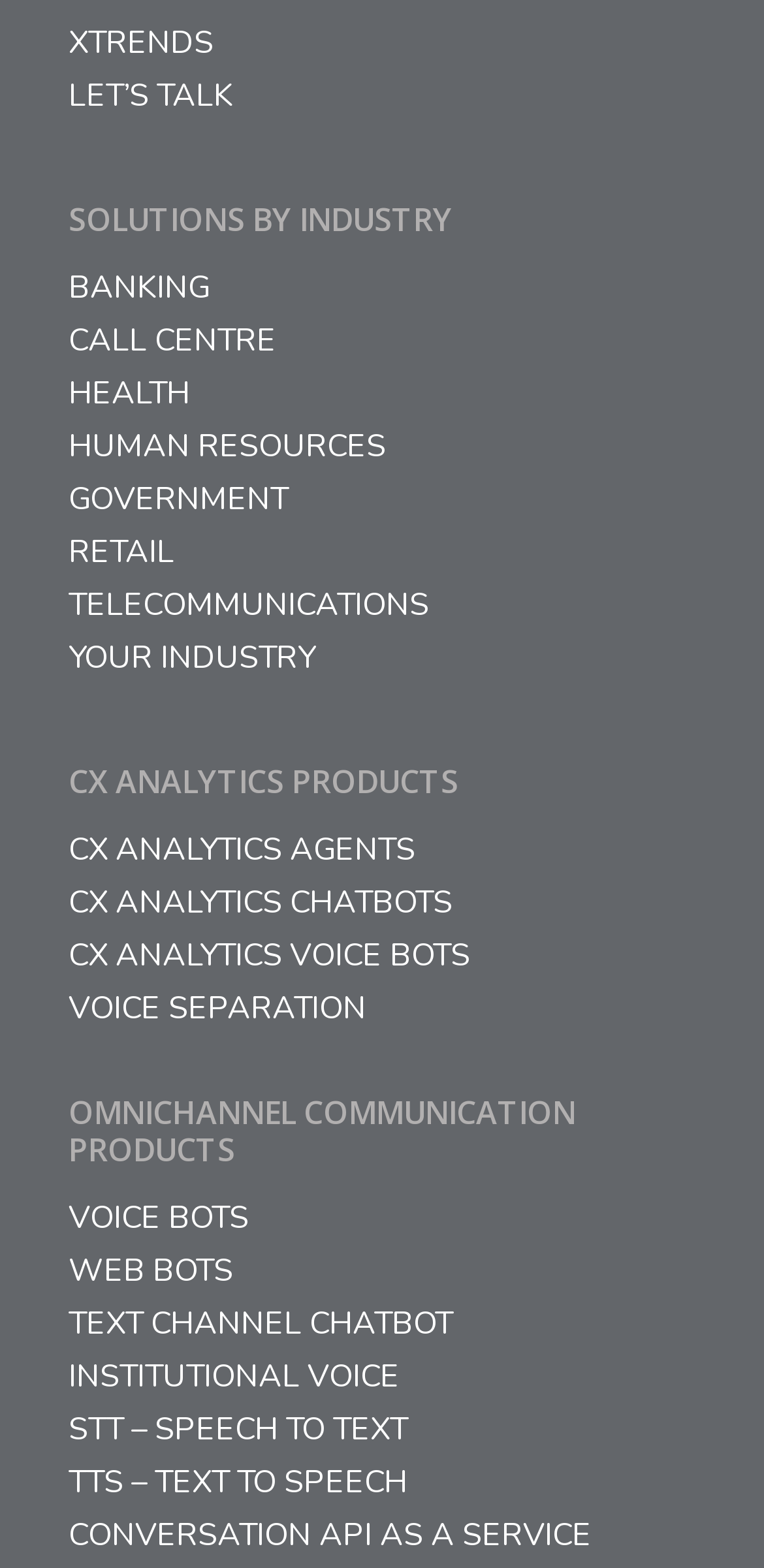Please determine the bounding box coordinates of the clickable area required to carry out the following instruction: "Discover OMNICHANNEL COMMUNICATION PRODUCTS". The coordinates must be four float numbers between 0 and 1, represented as [left, top, right, bottom].

[0.09, 0.698, 0.91, 0.745]